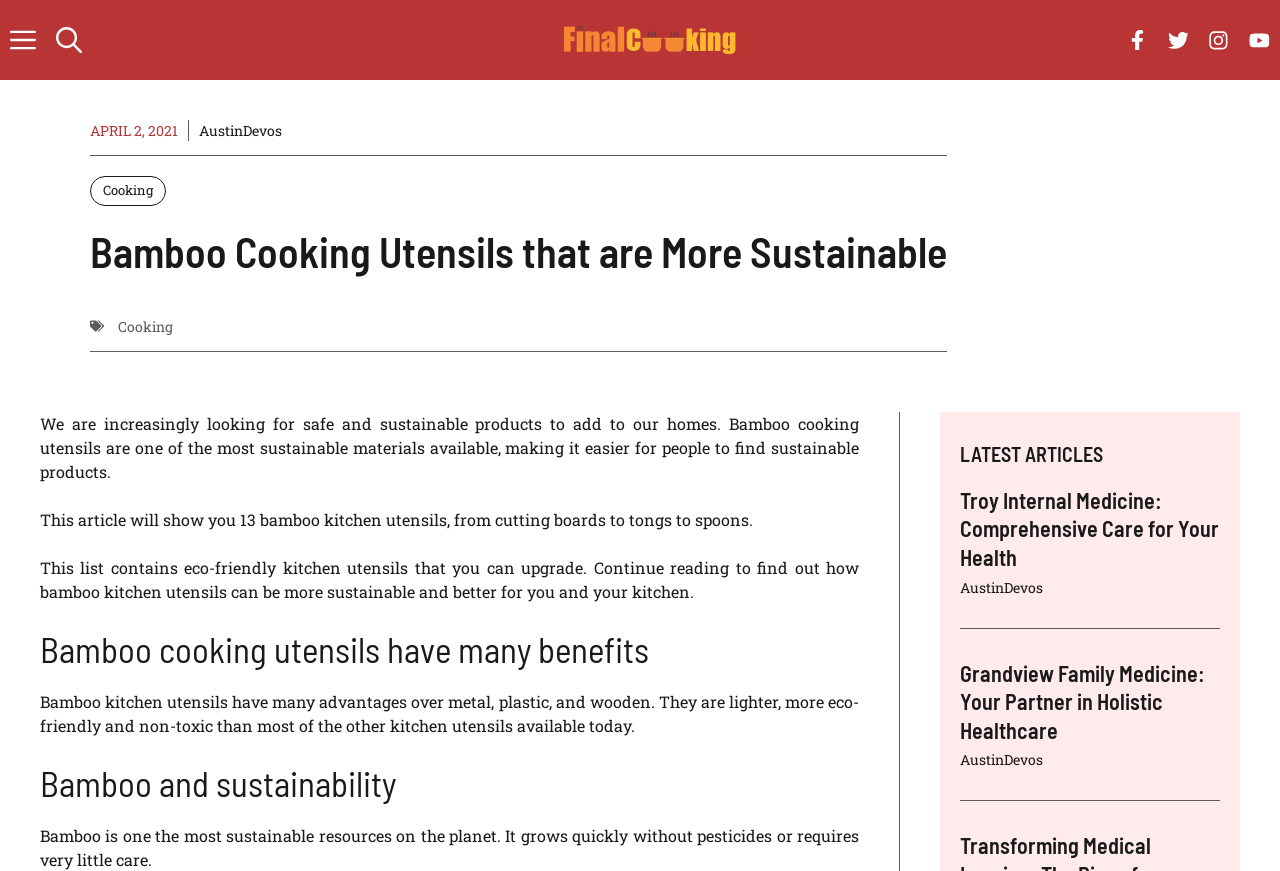Please identify the bounding box coordinates for the region that you need to click to follow this instruction: "Visit Final Cooking".

[0.438, 0.0, 0.578, 0.092]